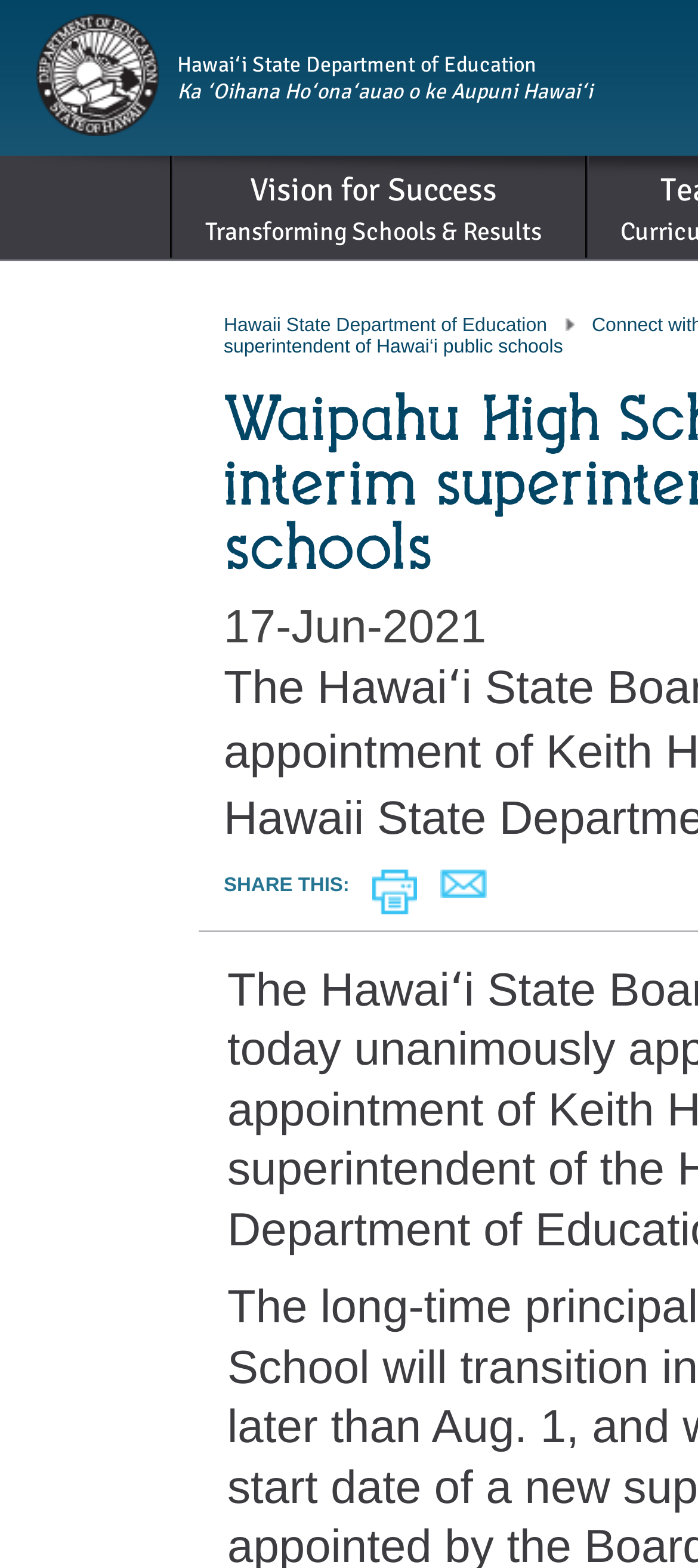Please answer the following question using a single word or phrase: 
What is the purpose of the 'SKIP TO MAIN CONTENT' link?

To skip to main content